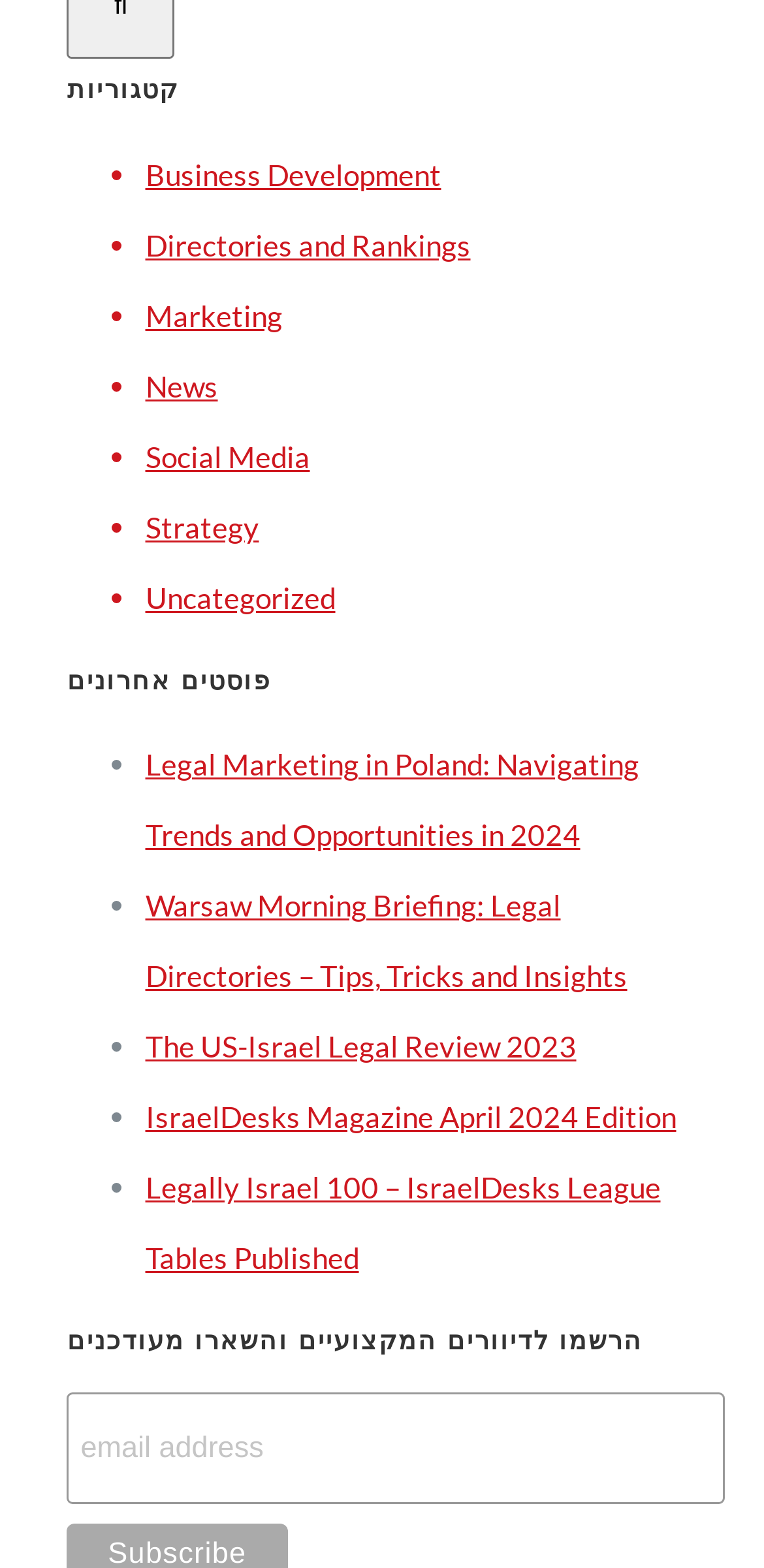Point out the bounding box coordinates of the section to click in order to follow this instruction: "Click on Strategy".

[0.19, 0.324, 0.339, 0.347]